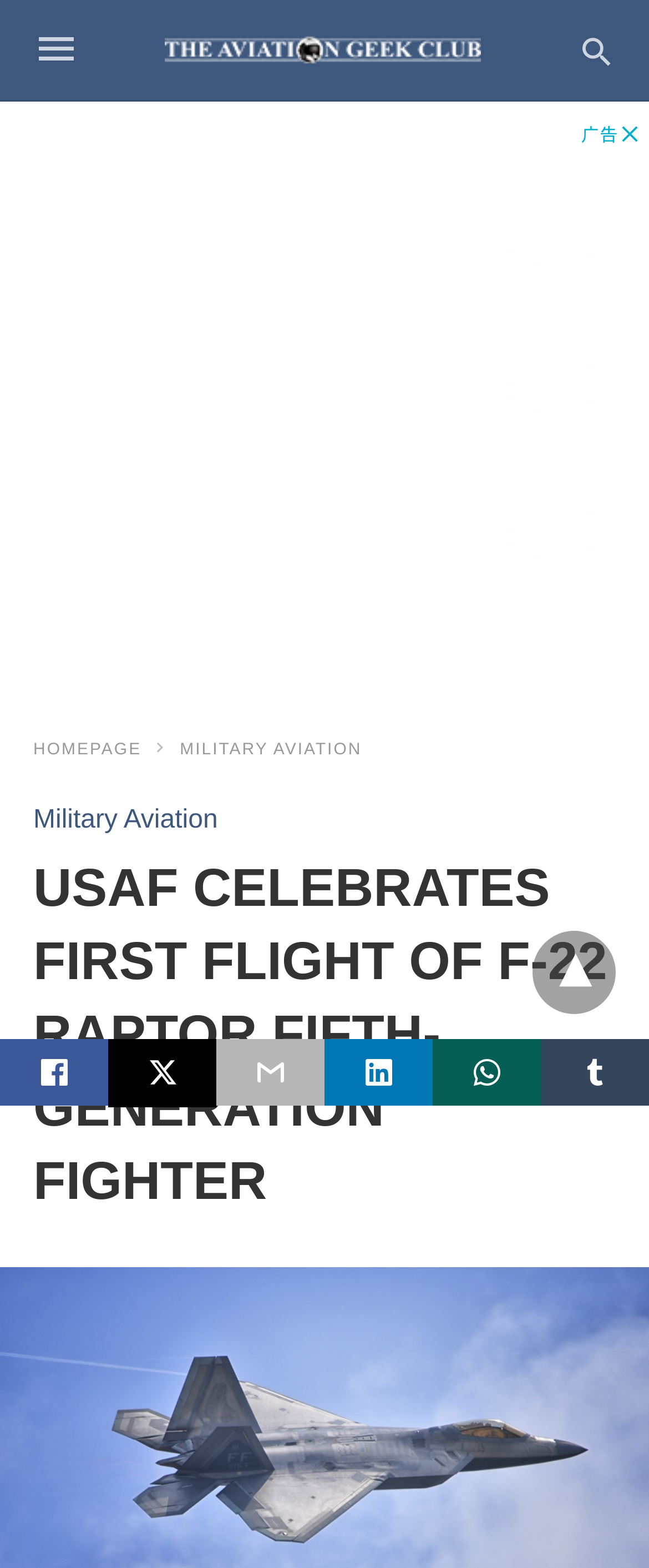Provide a brief response to the question below using a single word or phrase: 
Is there a search function available?

Yes